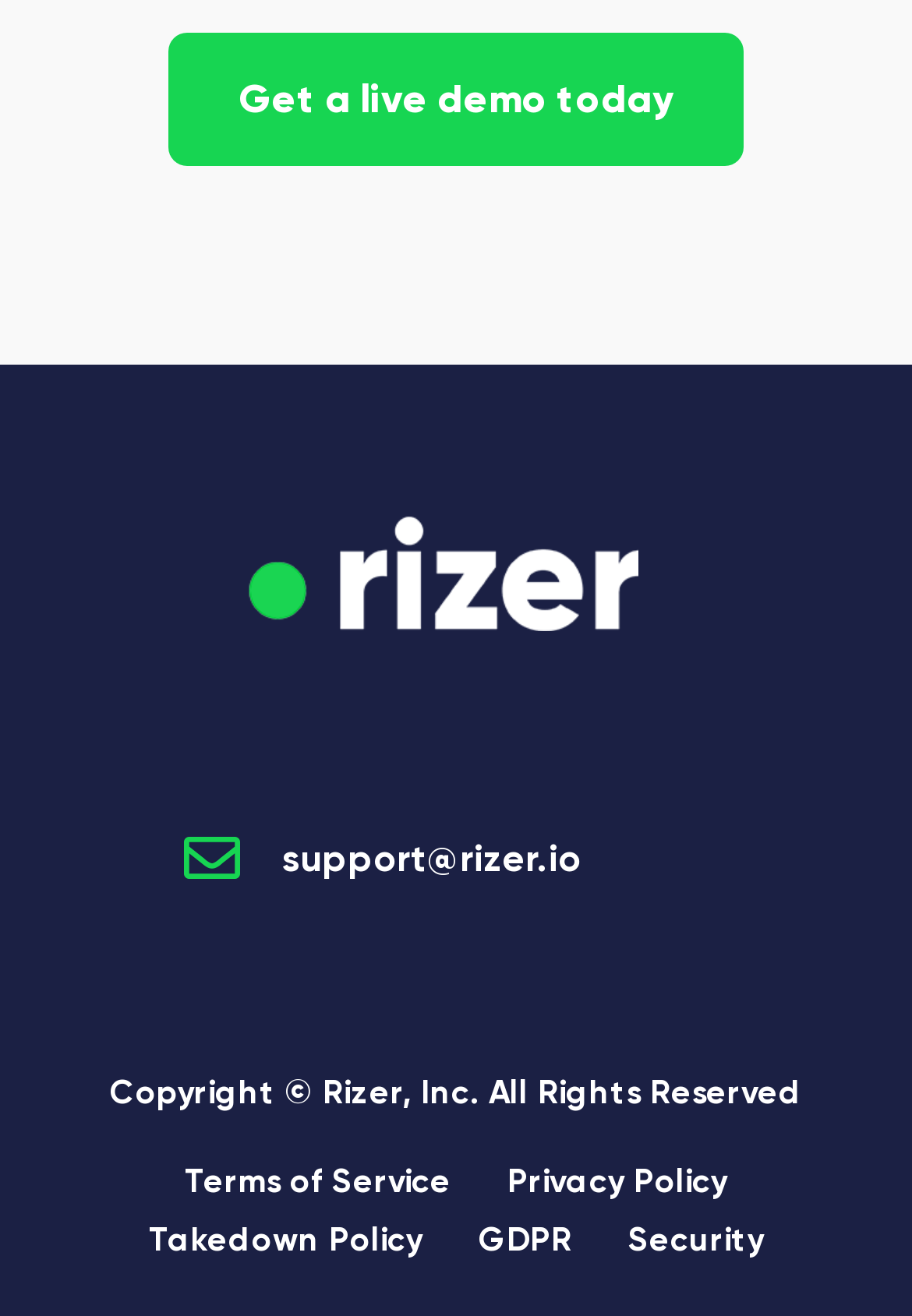Based on the element description Community News, identify the bounding box coordinates for the UI element. The coordinates should be in the format (top-left x, top-left y, bottom-right x, bottom-right y) and within the 0 to 1 range.

None